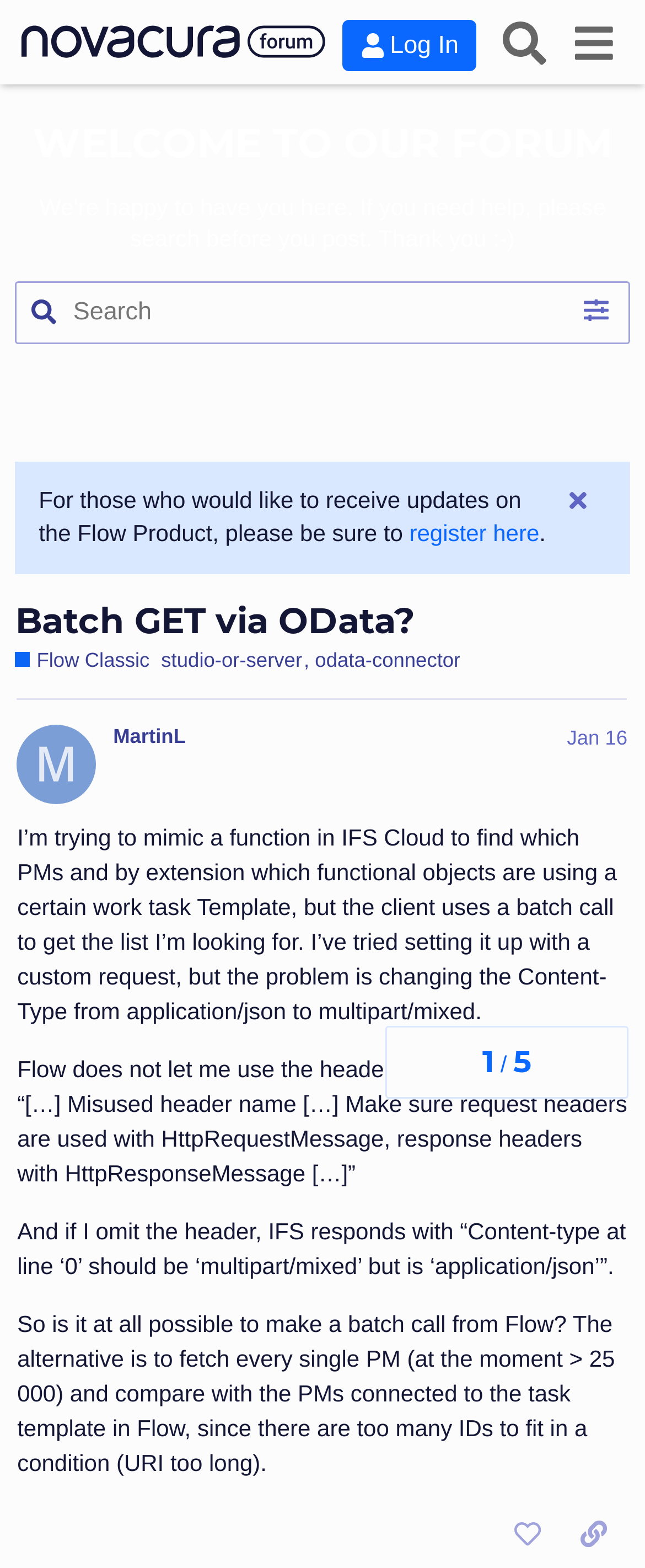Answer the question in a single word or phrase:
What is the name of the forum?

Novacura Forum